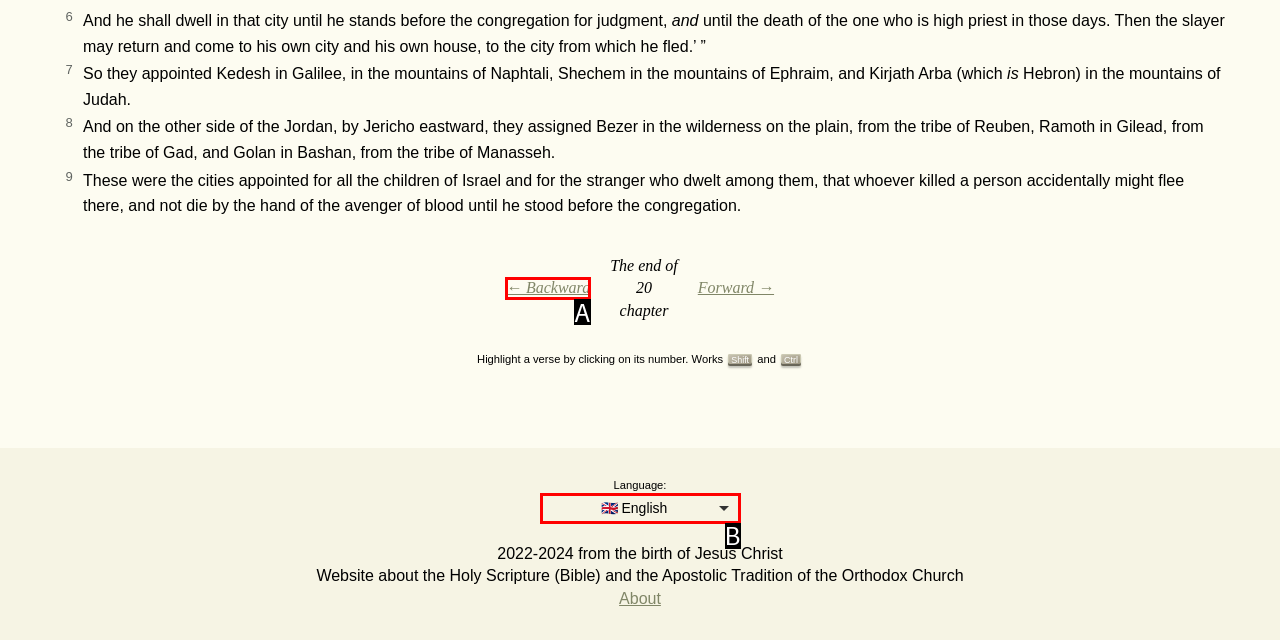Select the HTML element that matches the description: ← Backward
Respond with the letter of the correct choice from the given options directly.

A